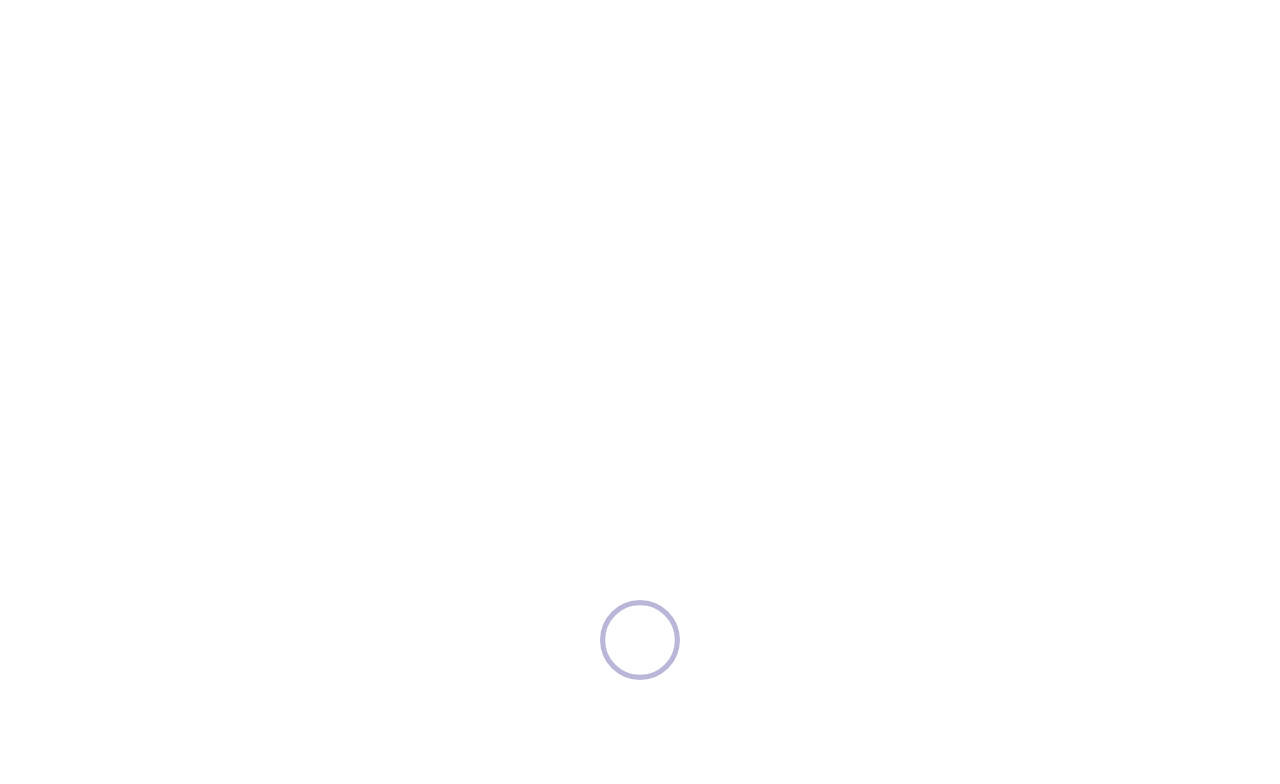Based on the image, give a detailed response to the question: What is the purpose of the 'APPLY HERE' link?

I inferred the purpose of the 'APPLY HERE' link by its text and its location on the webpage, which suggests that it is a call-to-action for job seekers to apply for the Mechanical Assembler position.